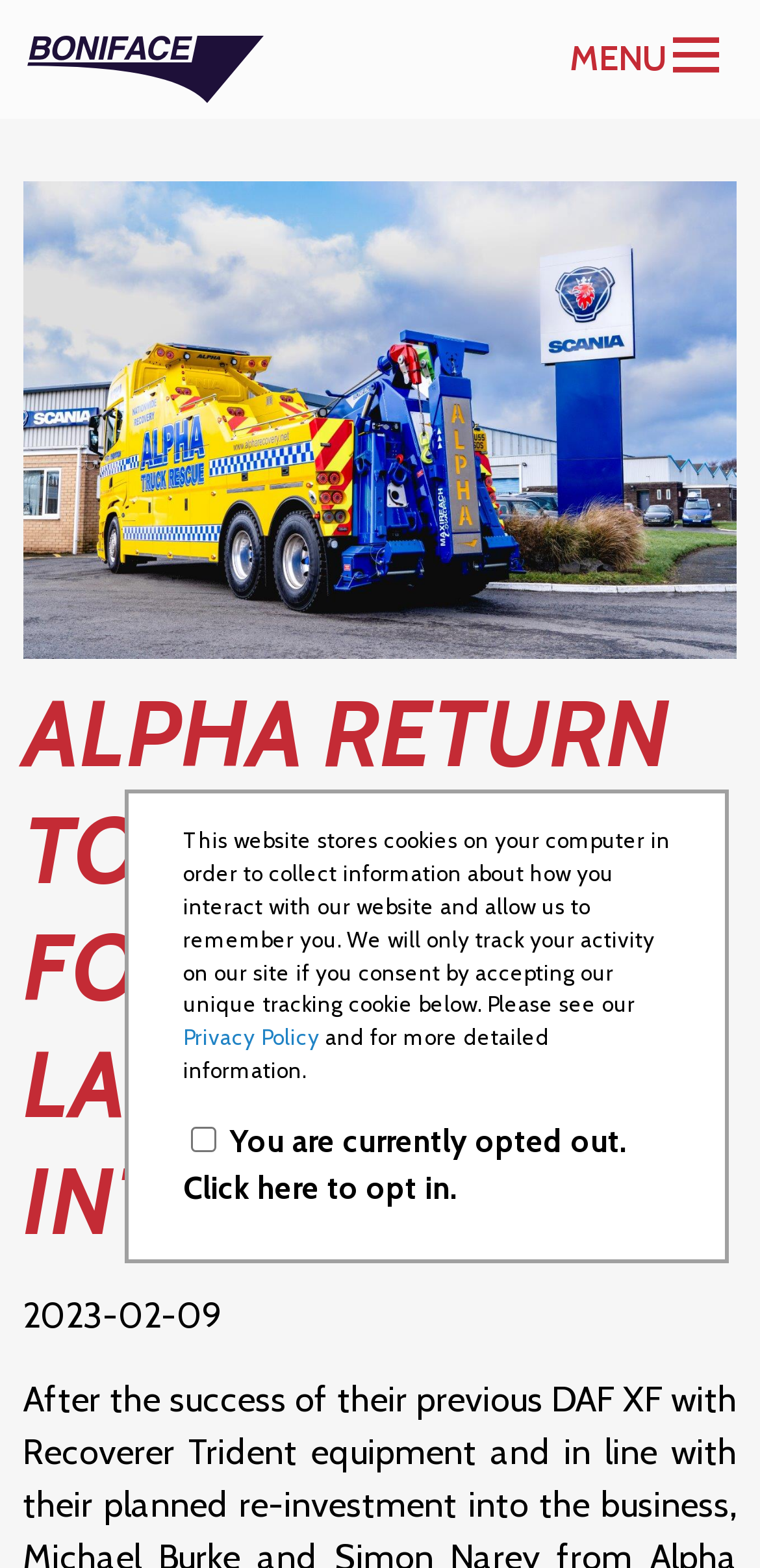Locate the bounding box coordinates of the area that needs to be clicked to fulfill the following instruction: "Read the Privacy Policy". The coordinates should be in the format of four float numbers between 0 and 1, namely [left, top, right, bottom].

[0.241, 0.653, 0.421, 0.67]